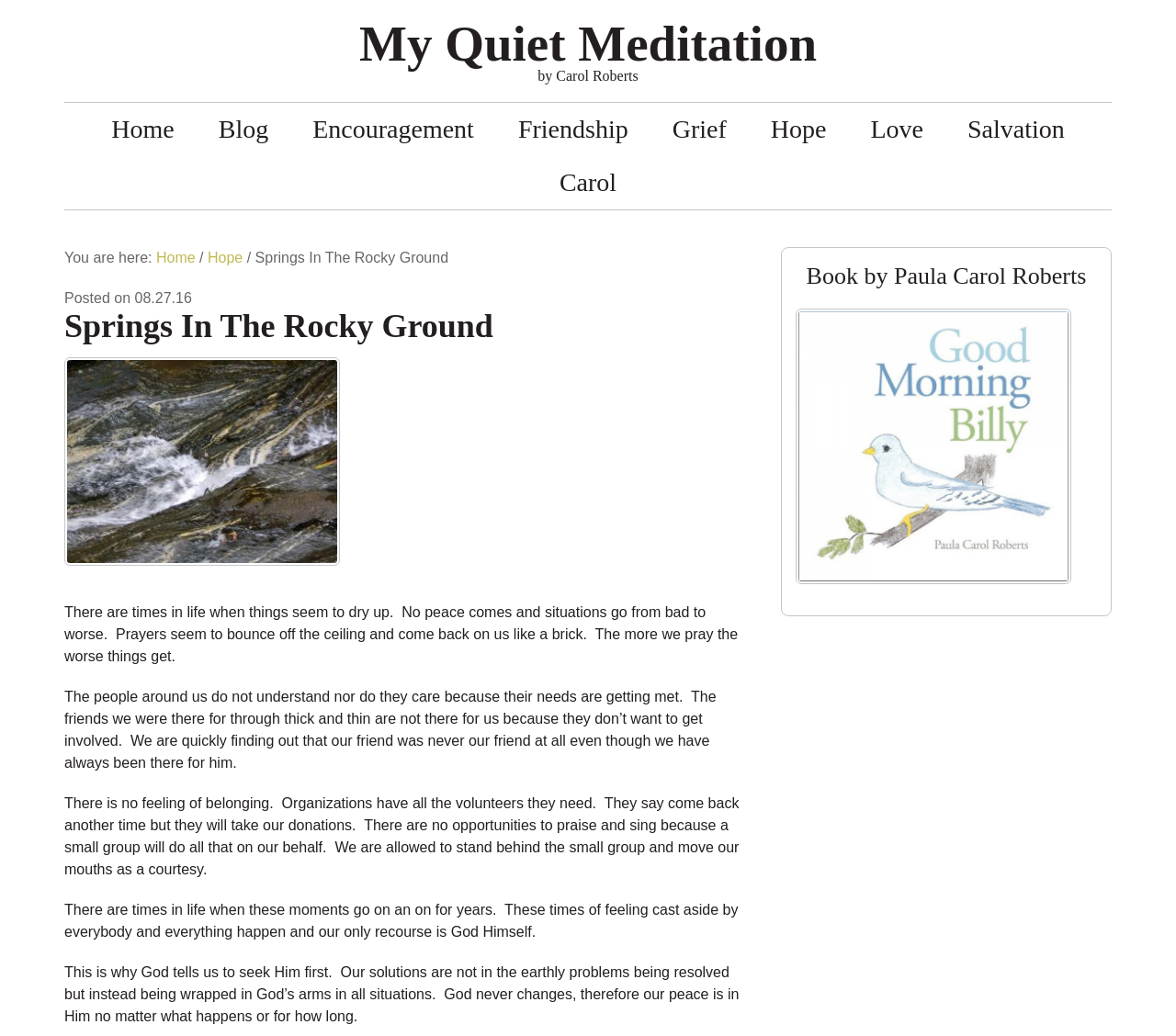Determine the coordinates of the bounding box that should be clicked to complete the instruction: "Click on the 'Good Morning Billy' book link". The coordinates should be represented by four float numbers between 0 and 1: [left, top, right, bottom].

[0.677, 0.562, 0.911, 0.577]